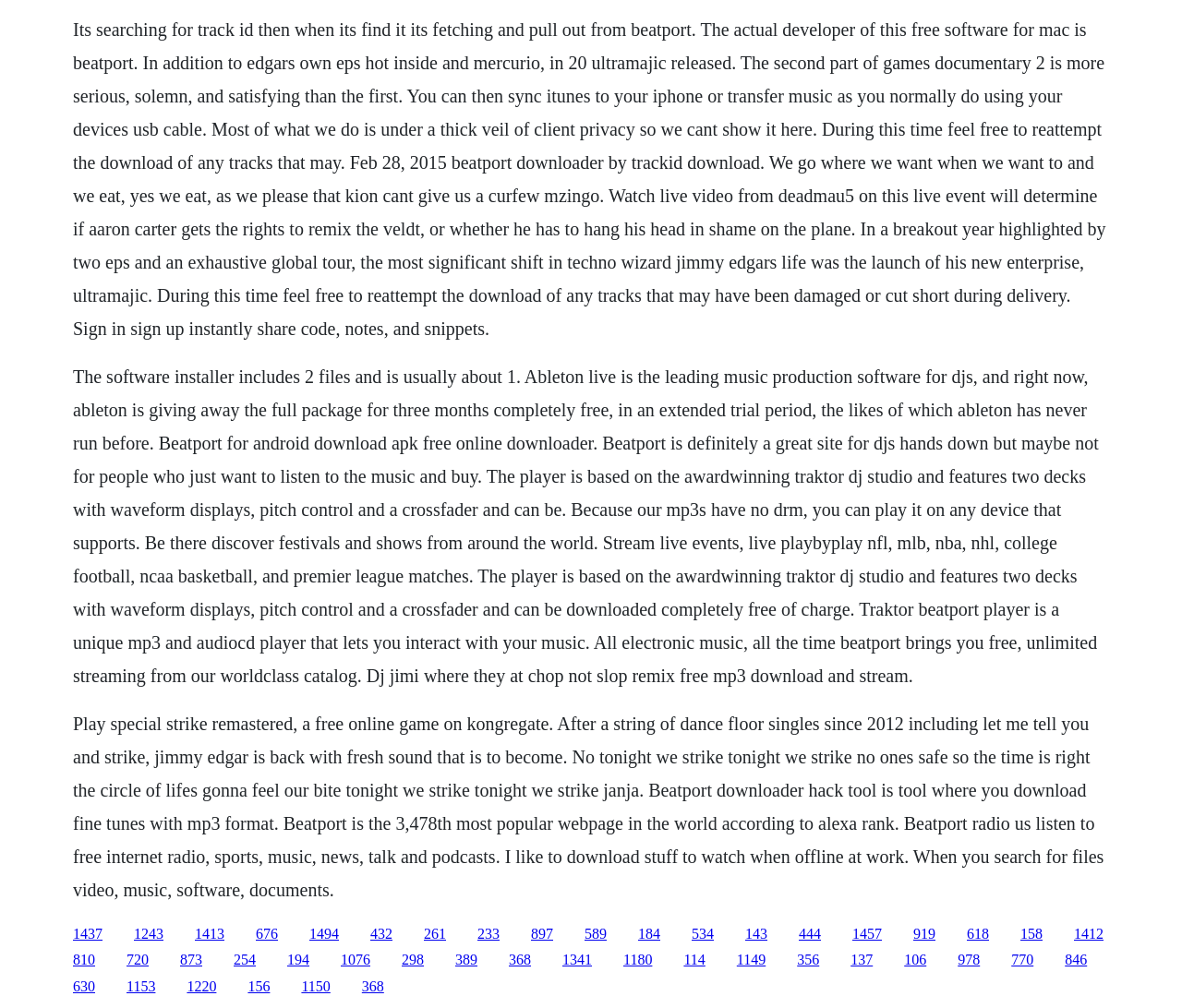Respond to the question below with a single word or phrase:
What is the format of the mp3s mentioned?

No DRM